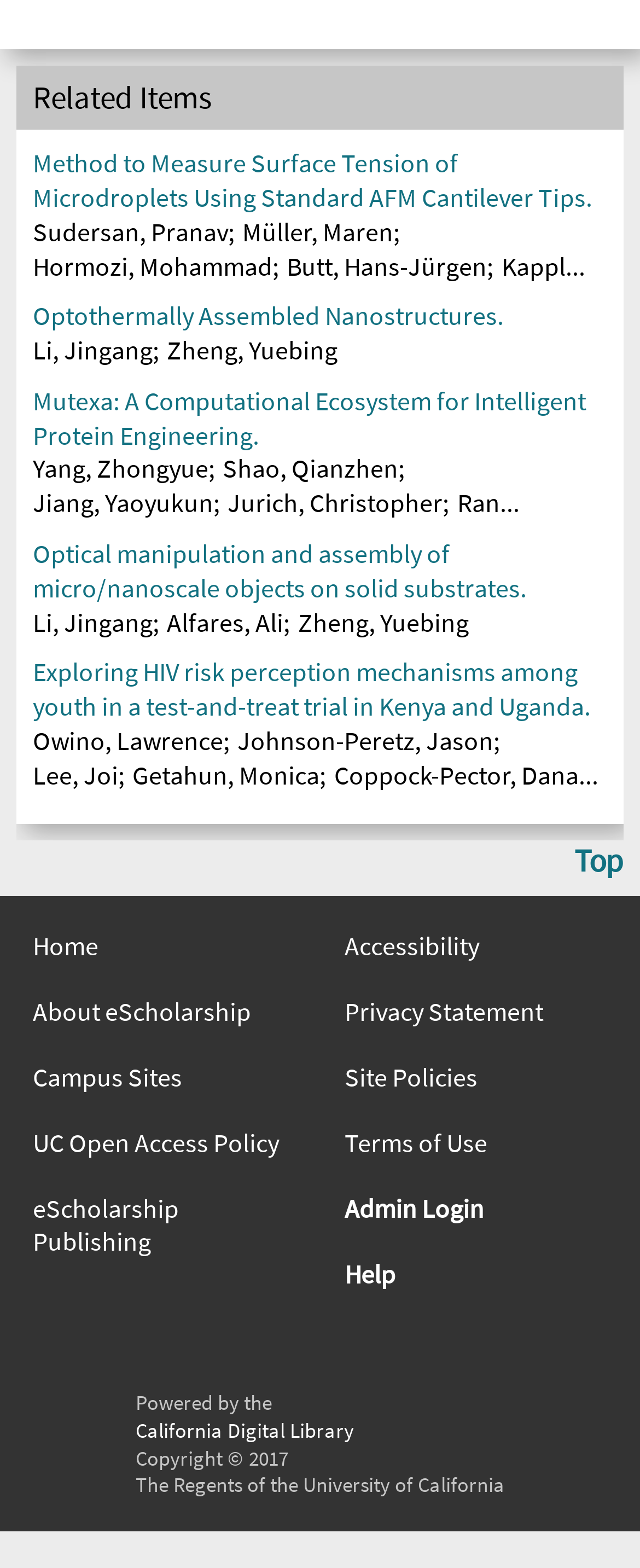Provide the bounding box coordinates of the HTML element described as: "Home". The bounding box coordinates should be four float numbers between 0 and 1, i.e., [left, top, right, bottom].

[0.051, 0.684, 0.462, 0.704]